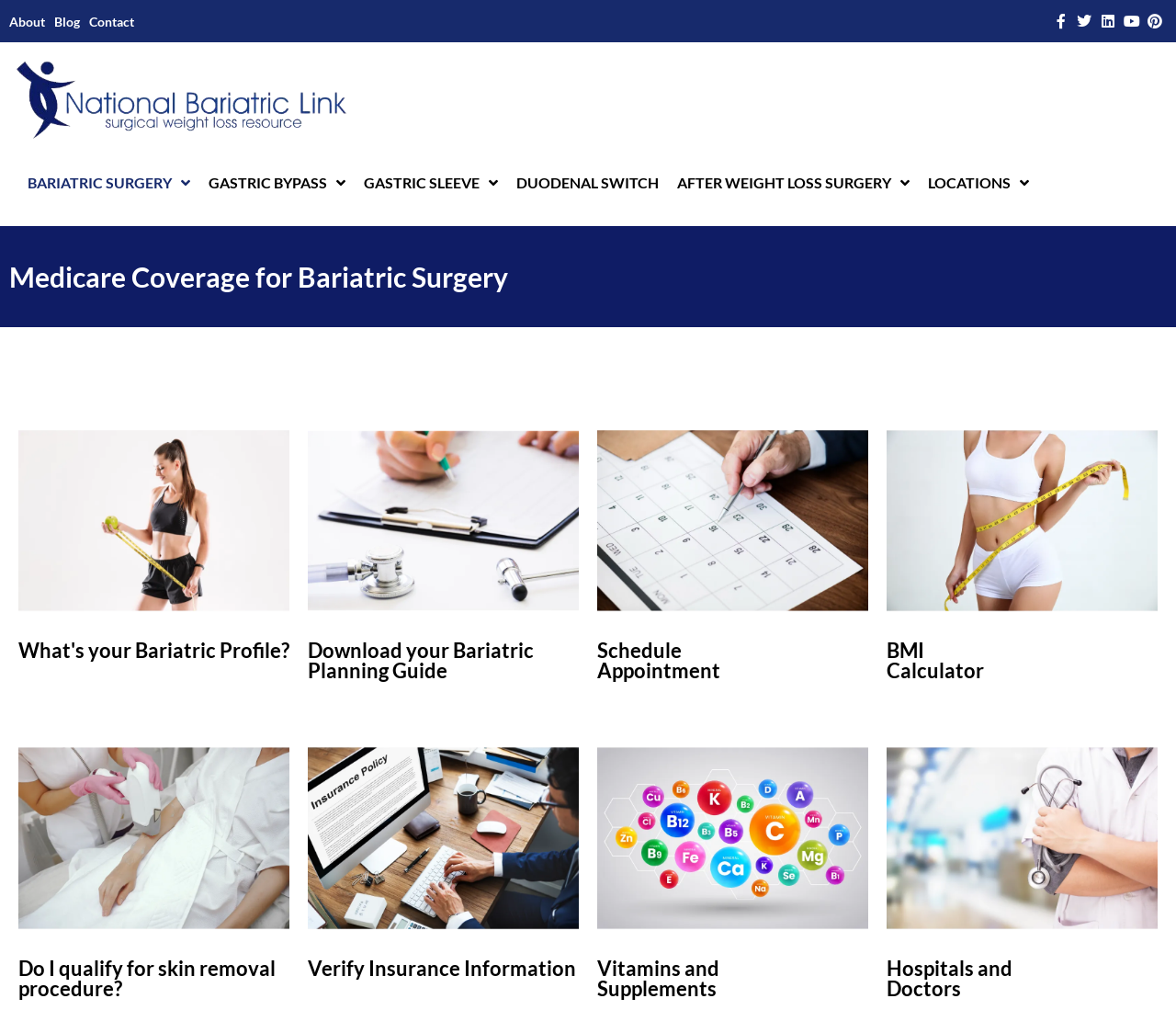Please determine the bounding box coordinates of the clickable area required to carry out the following instruction: "Download your Bariatric Planning Guide". The coordinates must be four float numbers between 0 and 1, represented as [left, top, right, bottom].

[0.262, 0.635, 0.492, 0.675]